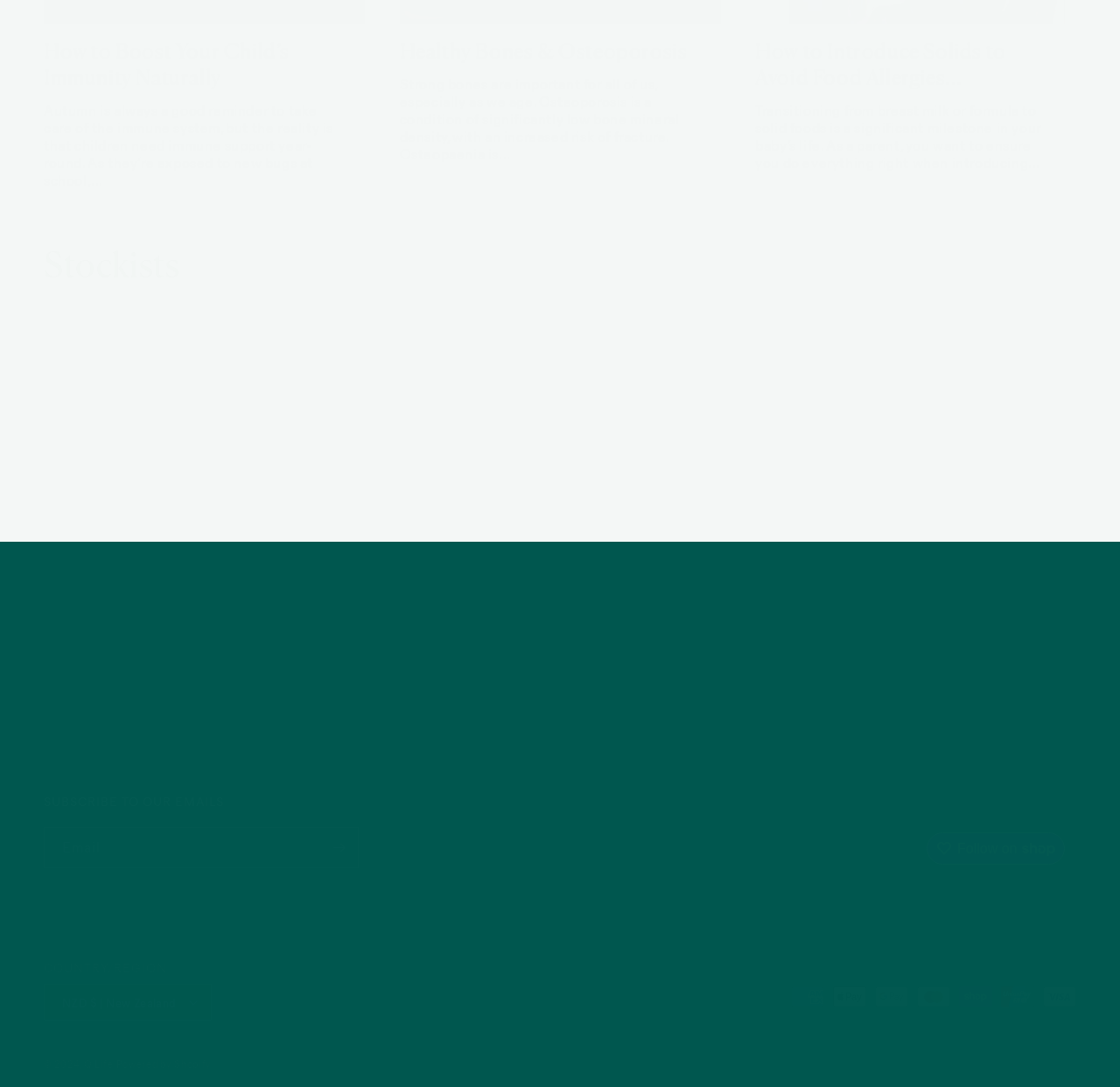Locate the bounding box coordinates of the clickable element to fulfill the following instruction: "Get in touch with us". Provide the coordinates as four float numbers between 0 and 1 in the format [left, top, right, bottom].

[0.694, 0.414, 0.763, 0.43]